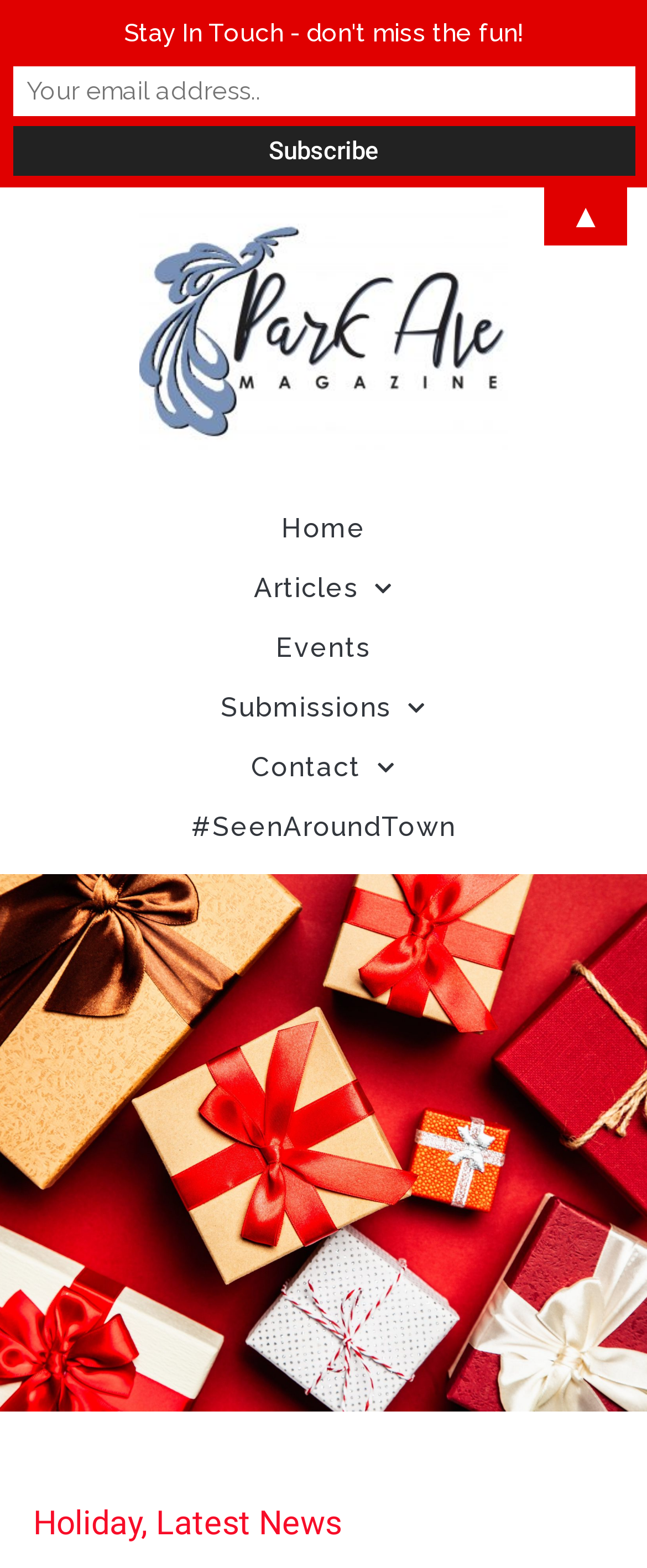Answer the following query concisely with a single word or phrase:
What is the shape of the icon?

▲